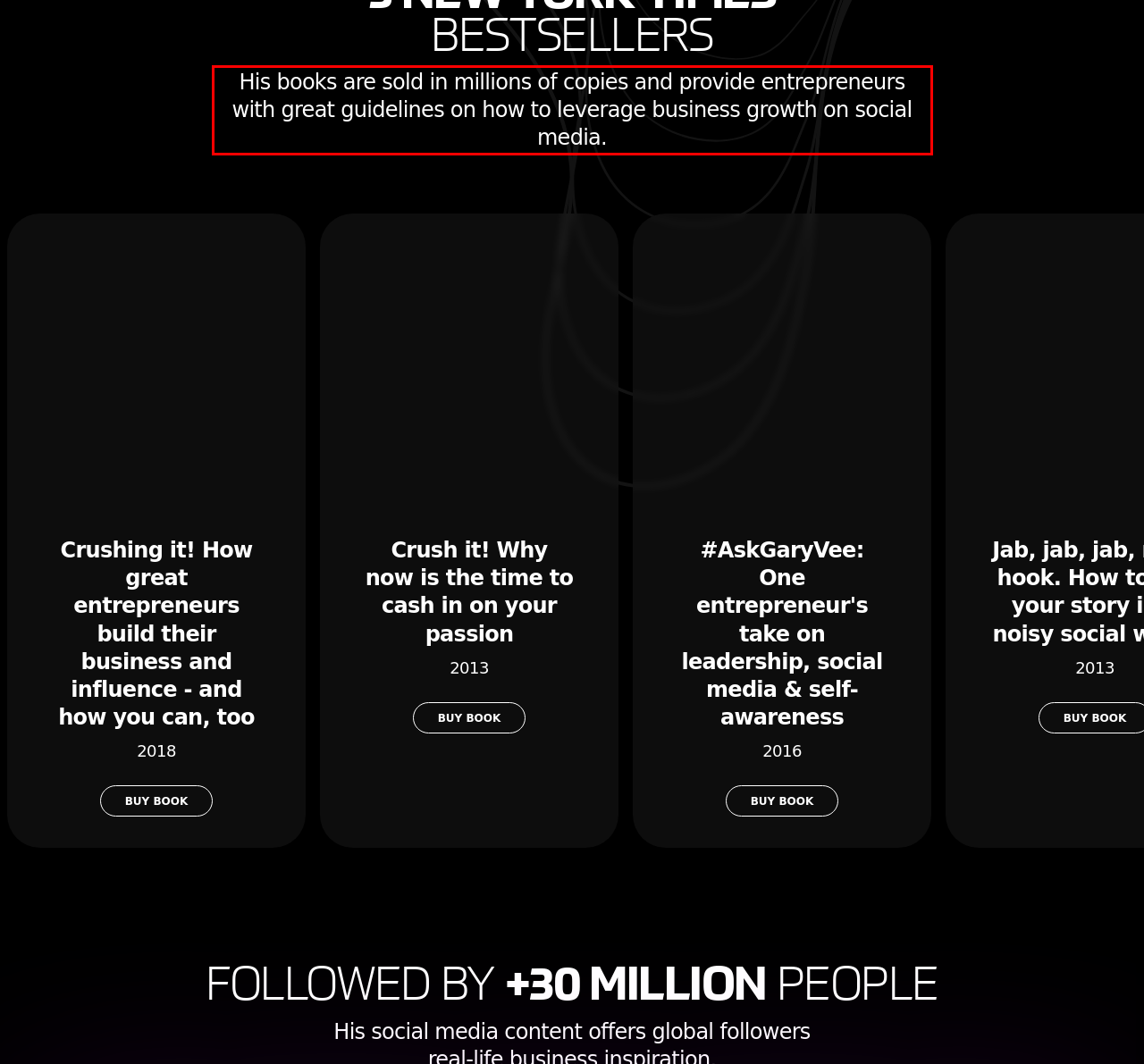View the screenshot of the webpage and identify the UI element surrounded by a red bounding box. Extract the text contained within this red bounding box.

His books are sold in millions of copies and provide entrepreneurs with great guidelines on how to leverage business growth on social media.